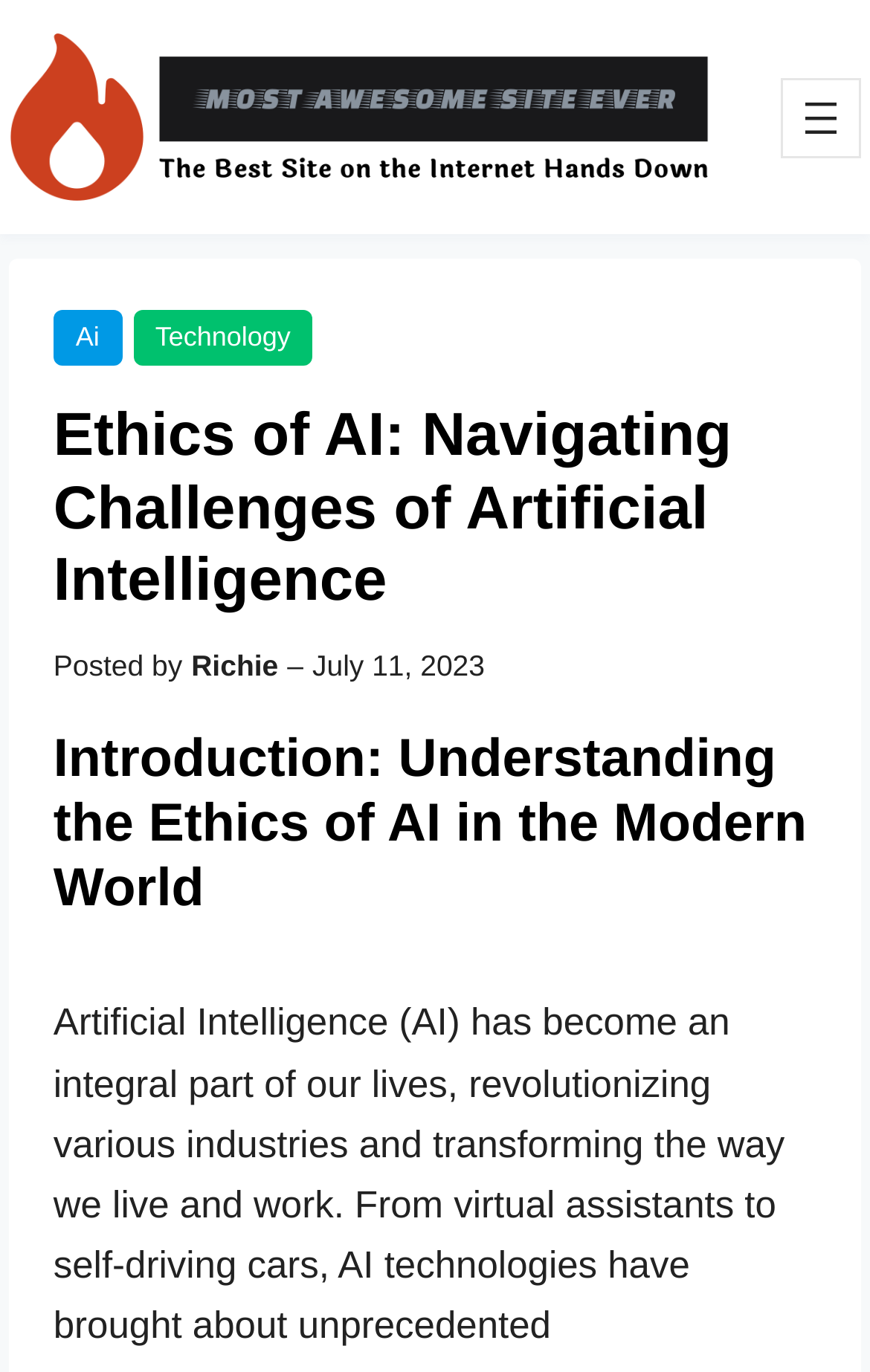Answer briefly with one word or phrase:
What is the category of the link 'Ai'?

Navigation